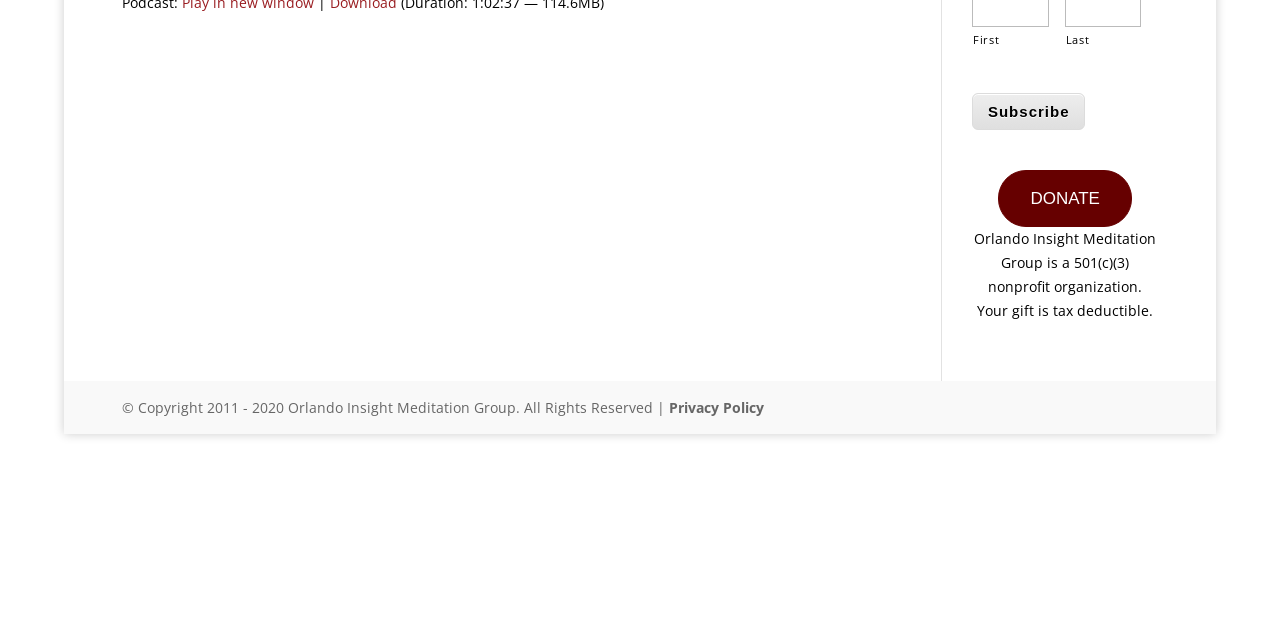Determine the bounding box for the UI element that matches this description: "DONATE".

[0.78, 0.265, 0.884, 0.355]